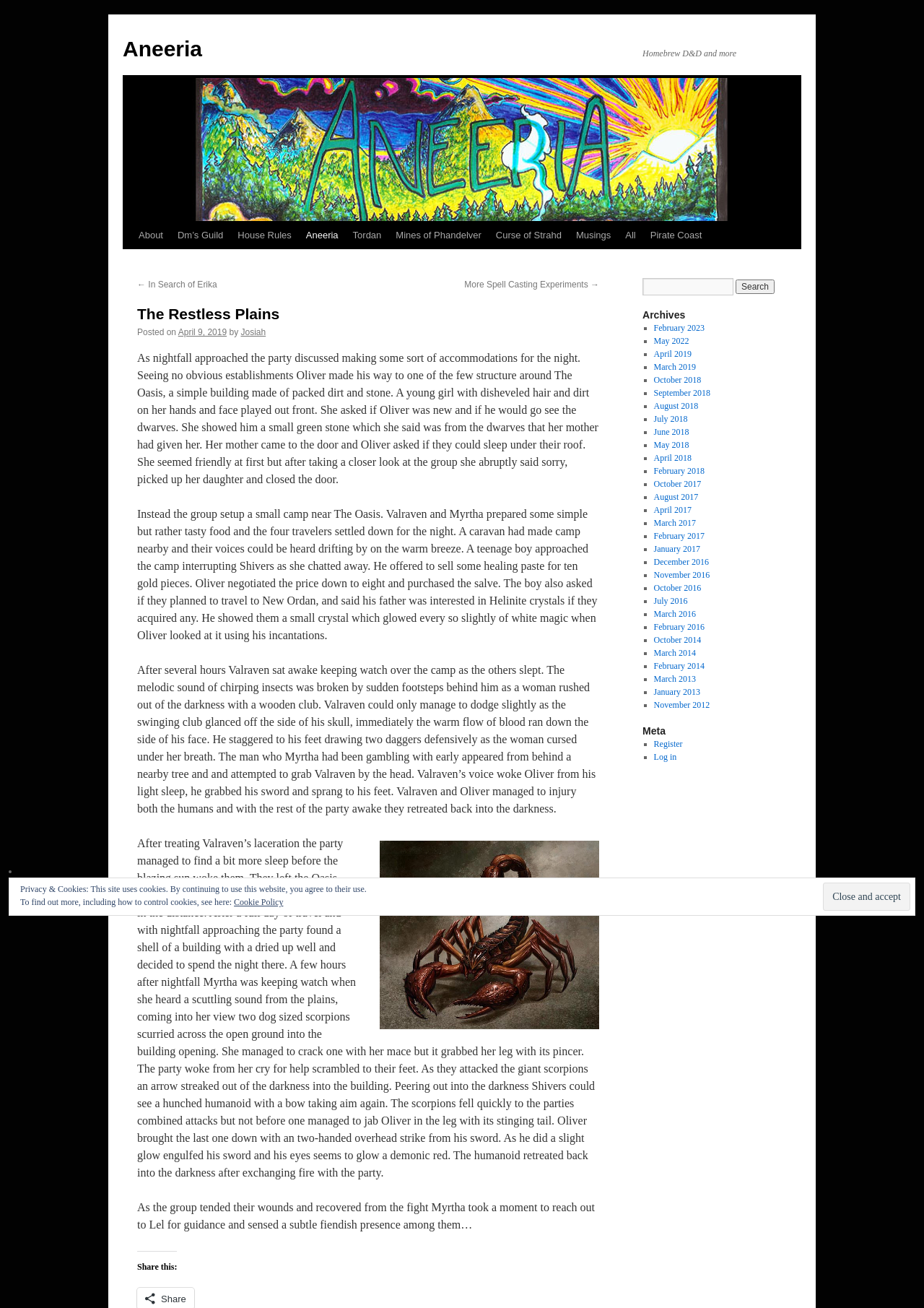Please specify the coordinates of the bounding box for the element that should be clicked to carry out this instruction: "Go to the 'About' page". The coordinates must be four float numbers between 0 and 1, formatted as [left, top, right, bottom].

[0.142, 0.17, 0.184, 0.191]